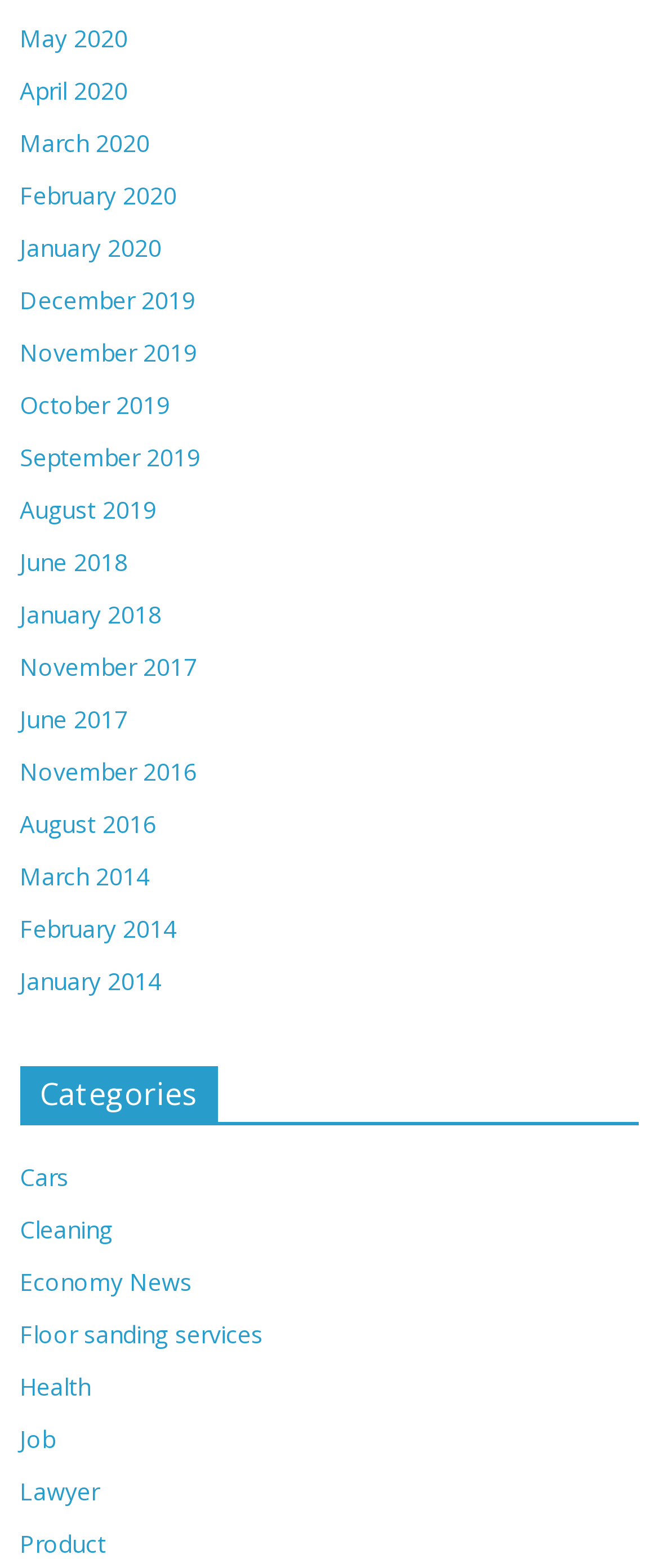Using the provided description Floor sanding services, find the bounding box coordinates for the UI element. Provide the coordinates in (top-left x, top-left y, bottom-right x, bottom-right y) format, ensuring all values are between 0 and 1.

[0.03, 0.841, 0.399, 0.861]